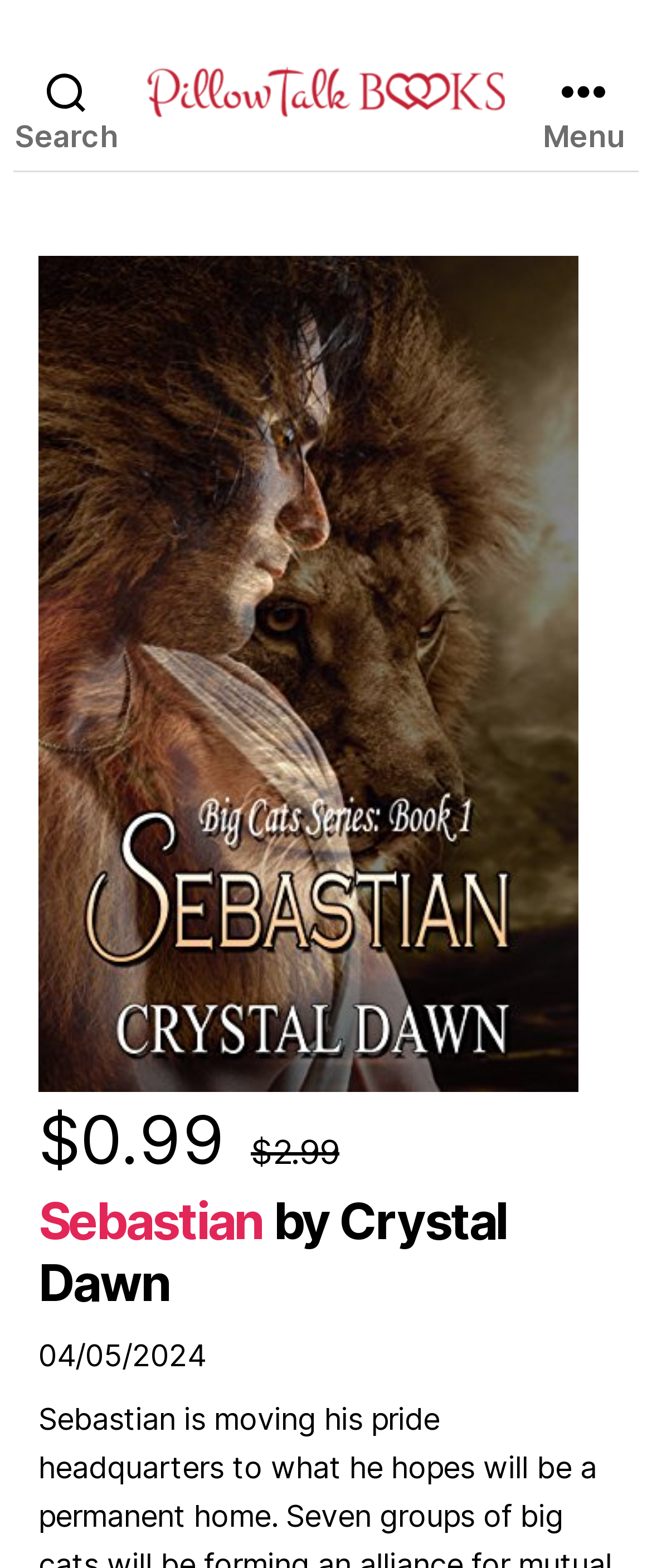What is the original price of the book?
By examining the image, provide a one-word or phrase answer.

$2.99